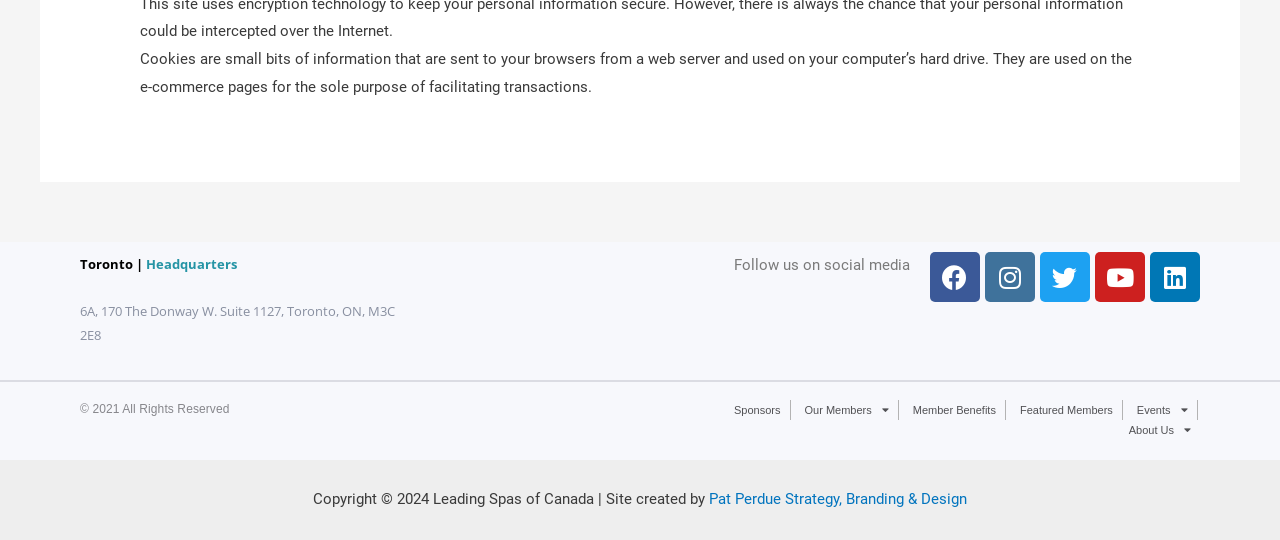Please identify the bounding box coordinates of the region to click in order to complete the given instruction: "Explore Member Benefits". The coordinates should be four float numbers between 0 and 1, i.e., [left, top, right, bottom].

[0.706, 0.741, 0.786, 0.778]